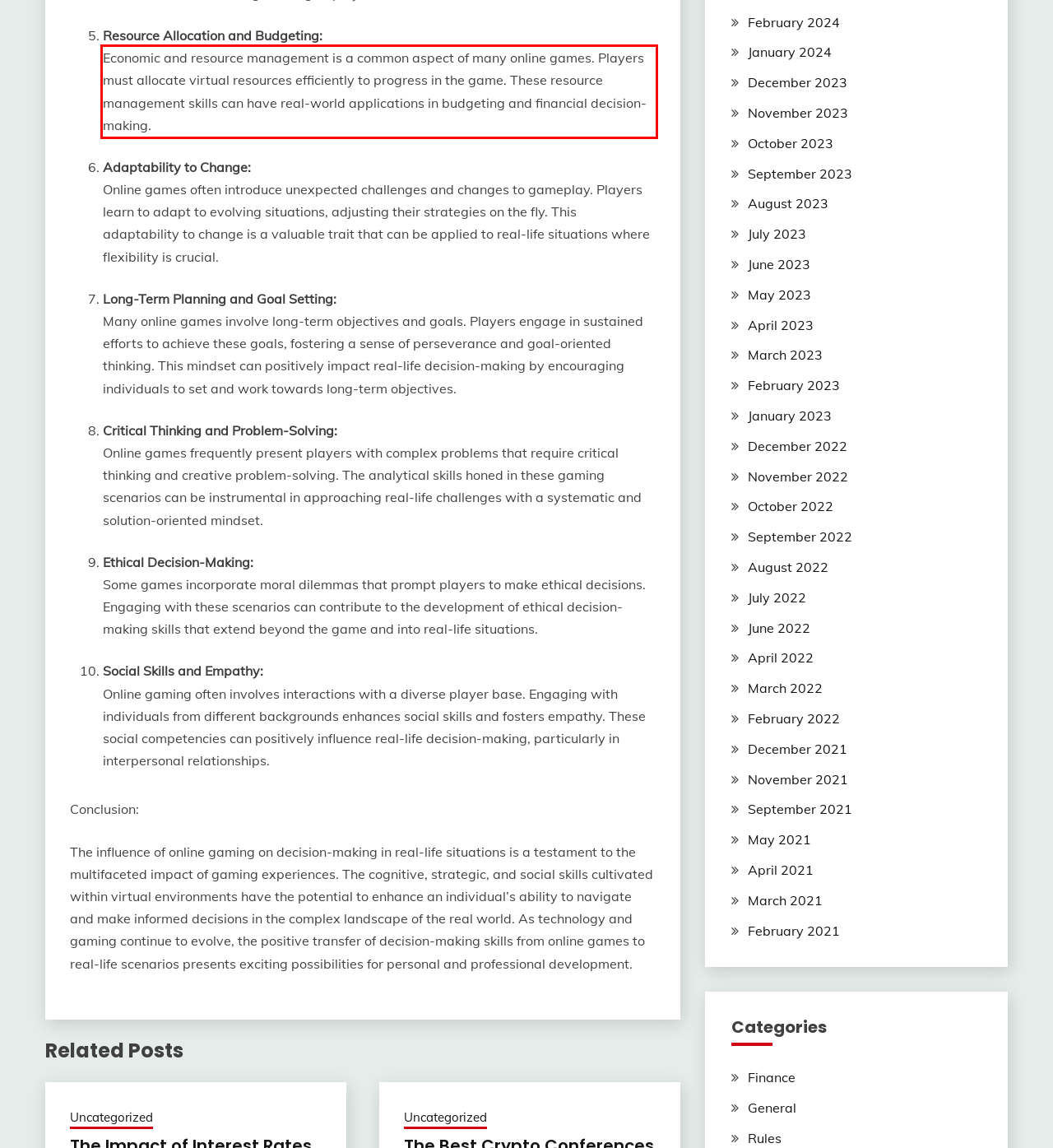You have a screenshot of a webpage where a UI element is enclosed in a red rectangle. Perform OCR to capture the text inside this red rectangle.

Economic and resource management is a common aspect of many online games. Players must allocate virtual resources efficiently to progress in the game. These resource management skills can have real-world applications in budgeting and financial decision-making.